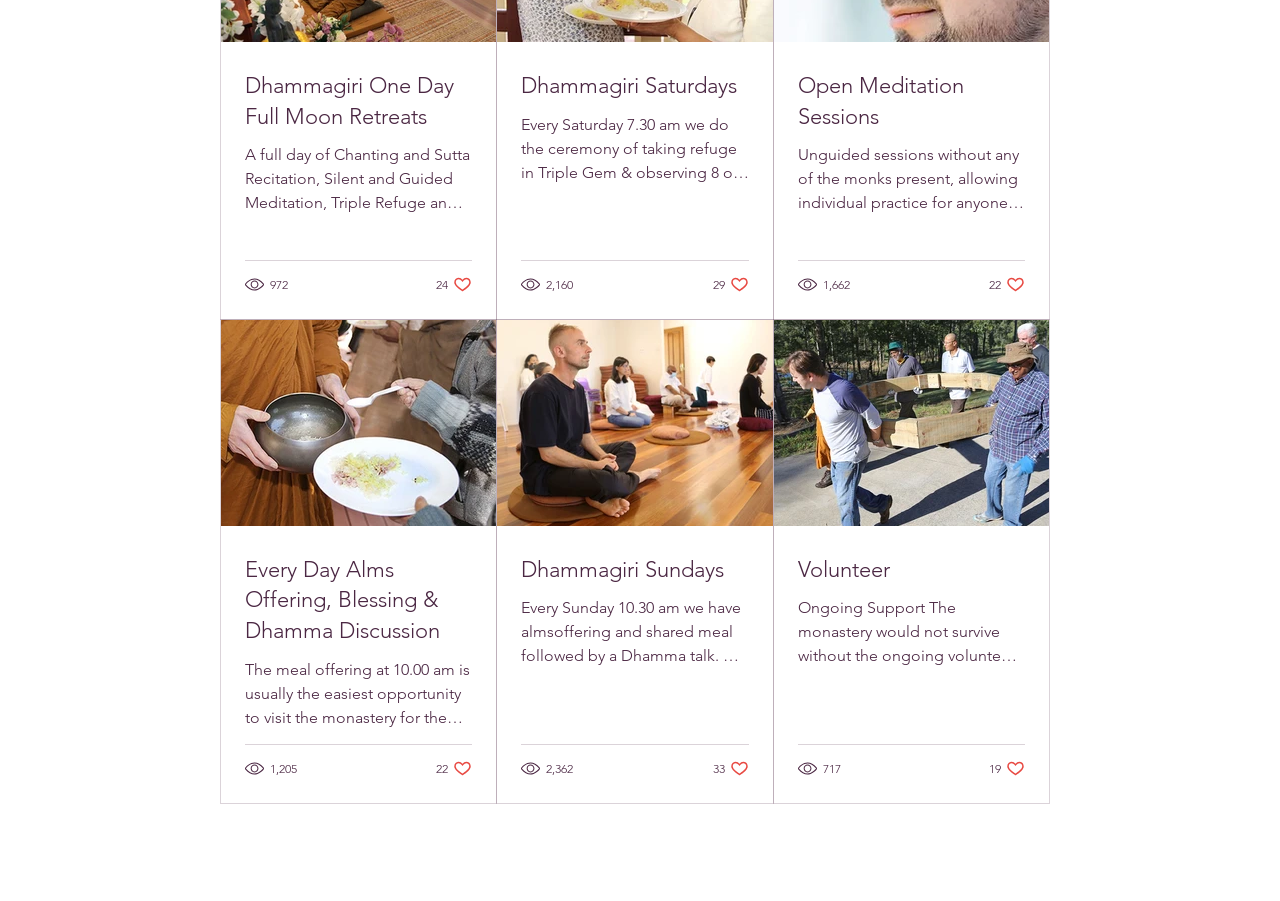Provide the bounding box coordinates for the UI element that is described as: "972".

[0.191, 0.305, 0.227, 0.327]